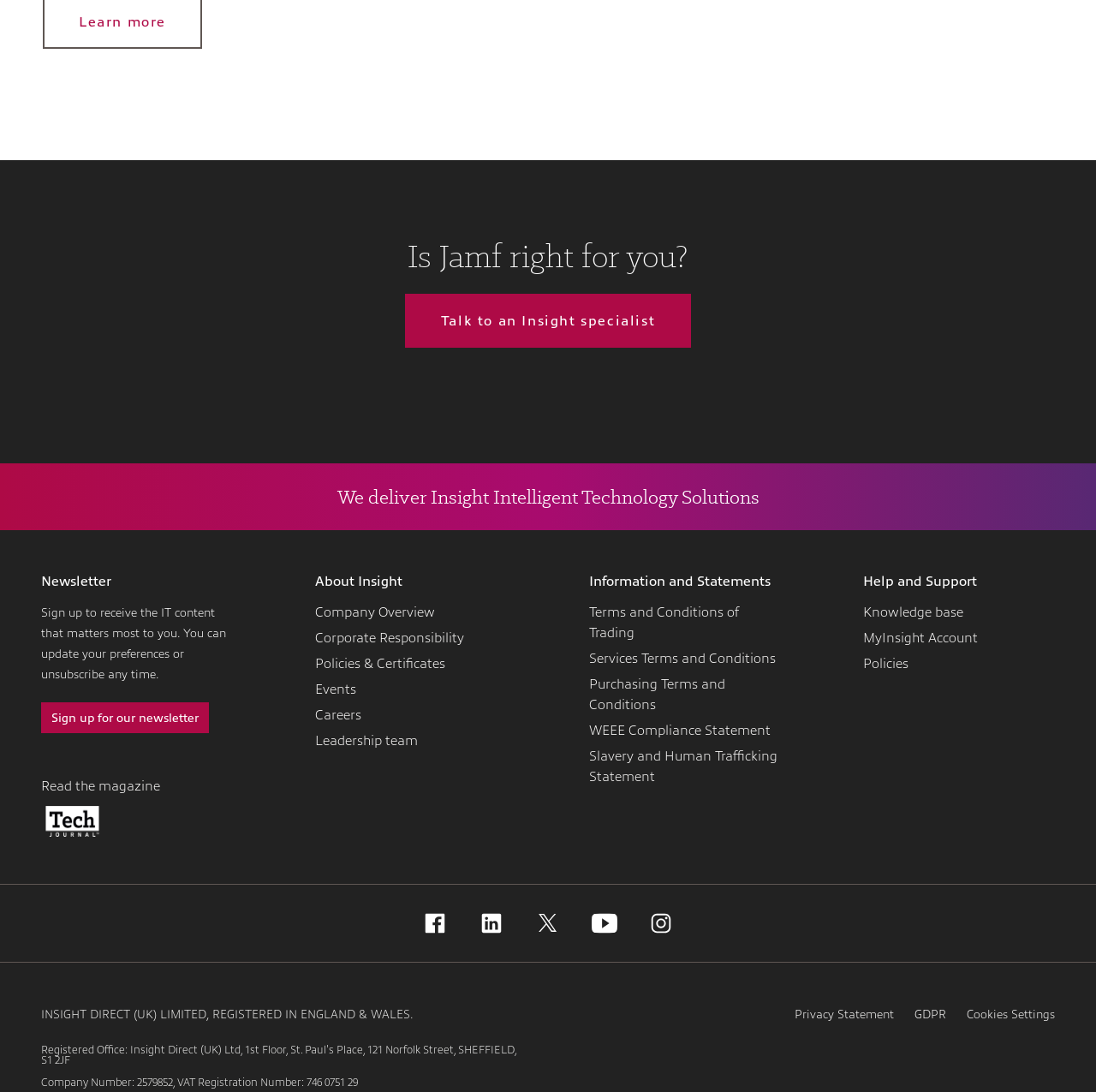Please determine the bounding box coordinates of the clickable area required to carry out the following instruction: "Sign up for our newsletter". The coordinates must be four float numbers between 0 and 1, represented as [left, top, right, bottom].

[0.038, 0.643, 0.191, 0.671]